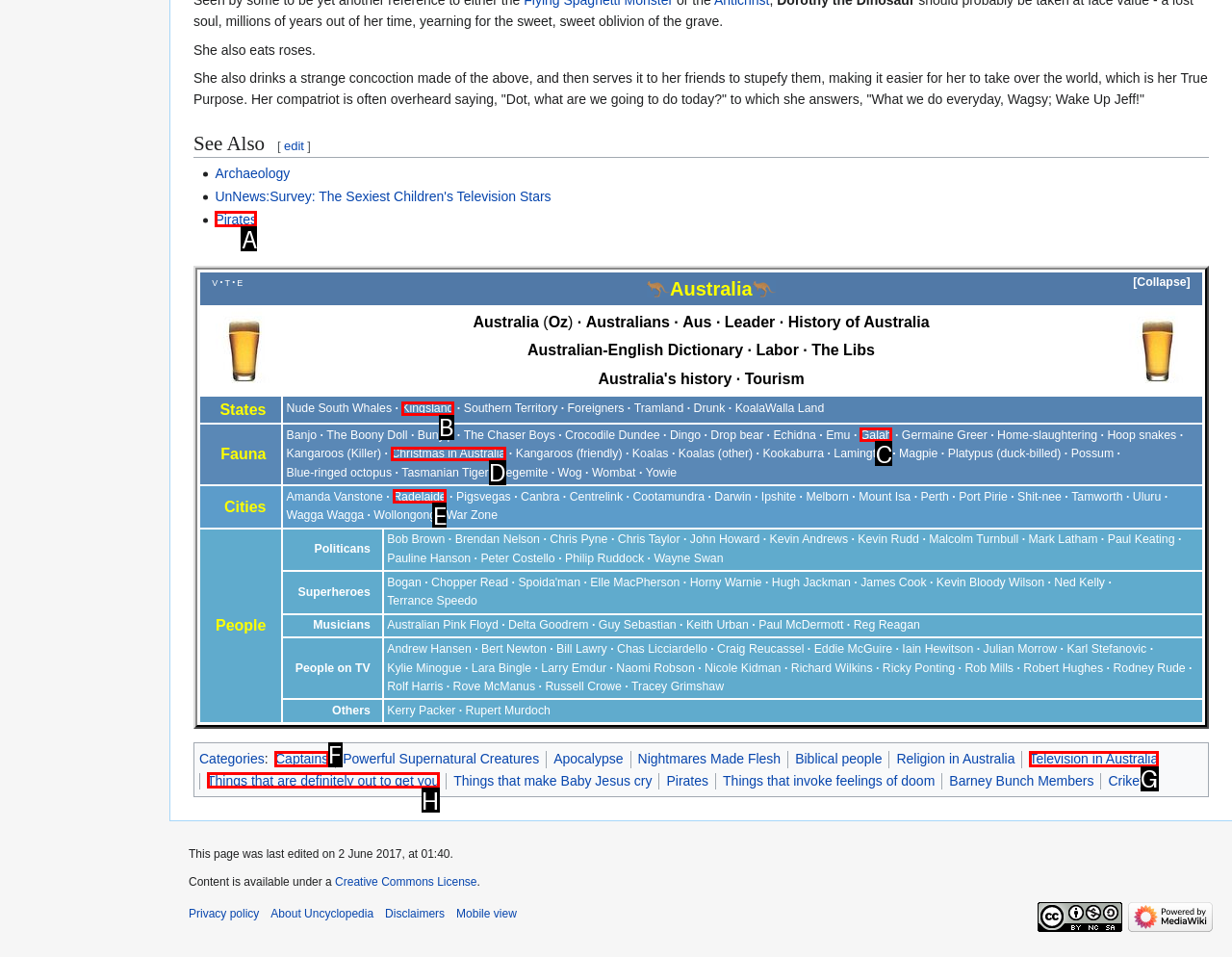From the given choices, identify the element that matches: Kingsland
Answer with the letter of the selected option.

B